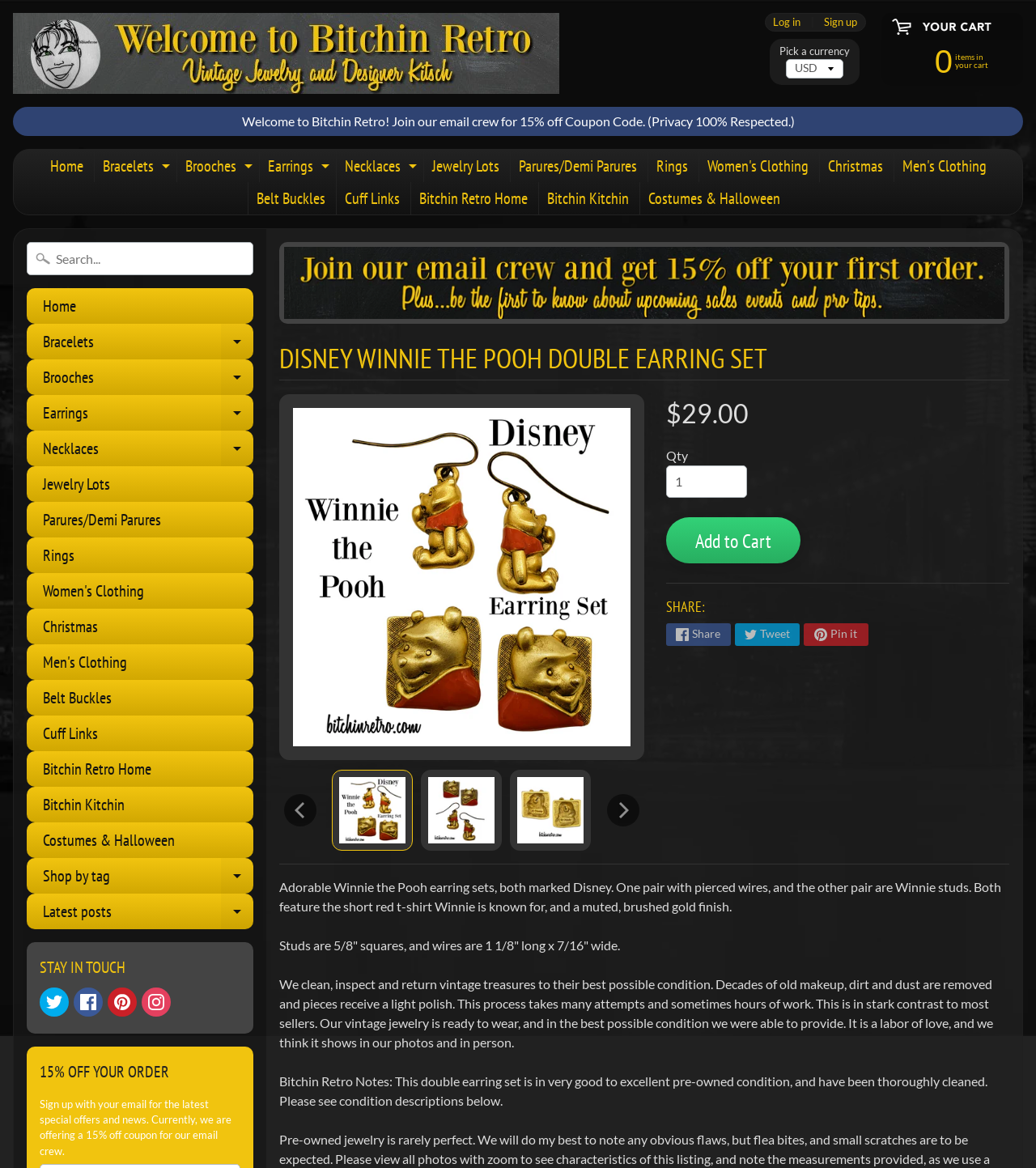Determine the bounding box coordinates of the clickable element to complete this instruction: "View the 'Disney Winnie the Pooh Double Earring Set' product". Provide the coordinates in the format of four float numbers between 0 and 1, [left, top, right, bottom].

[0.269, 0.338, 0.622, 0.651]